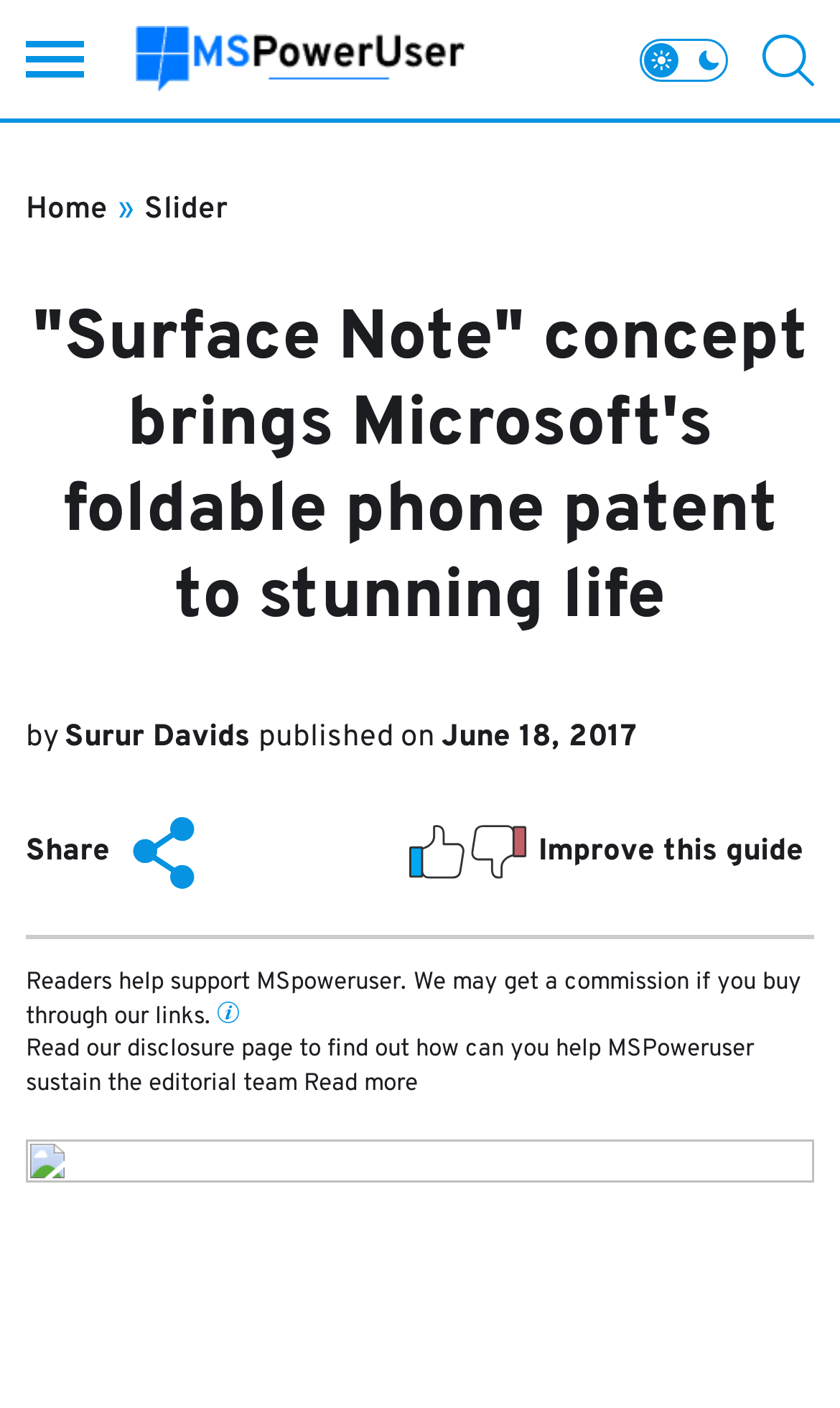Provide the bounding box for the UI element matching this description: "Slider".

[0.172, 0.136, 0.272, 0.162]